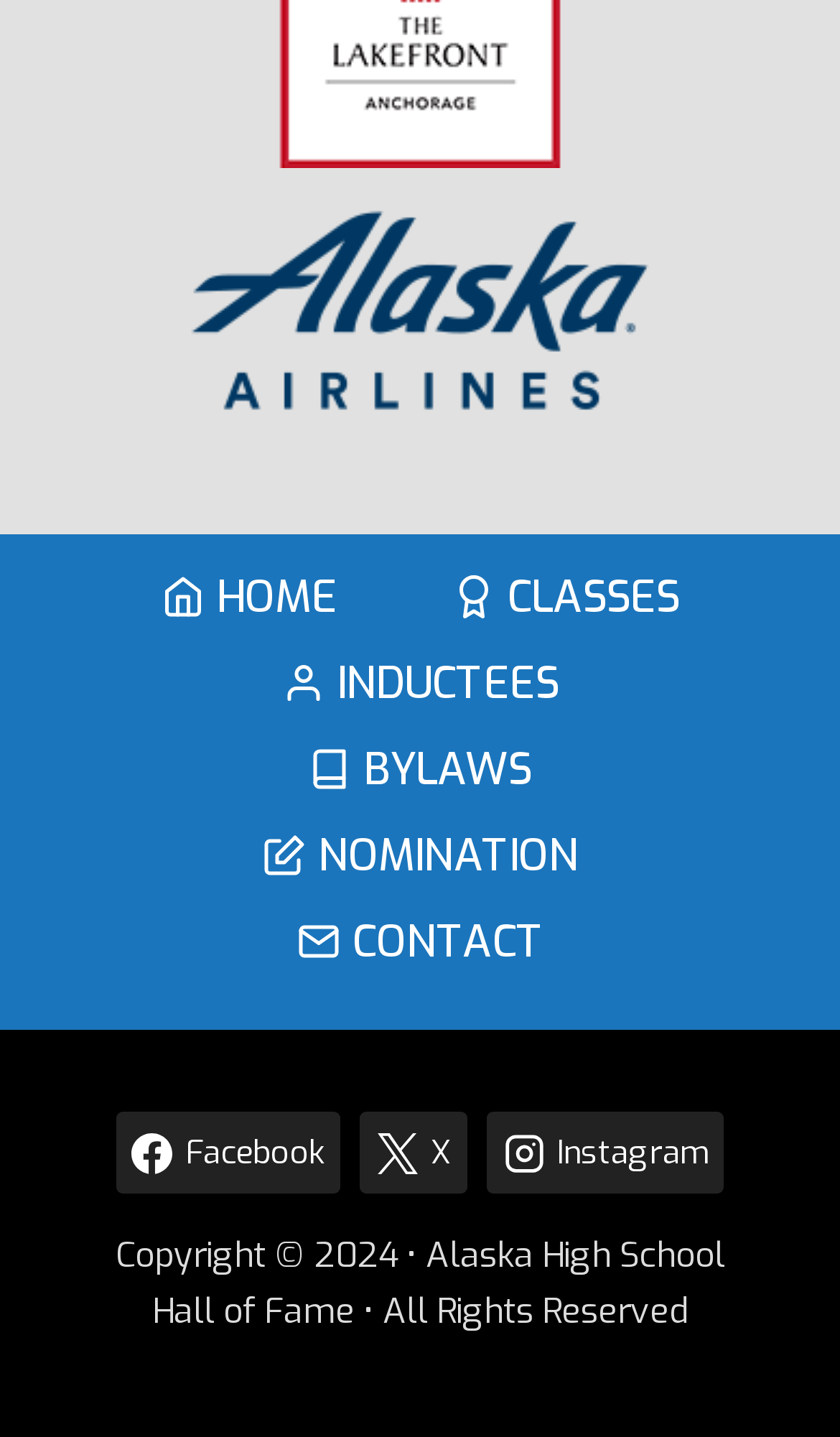What is the copyright year mentioned on the page?
Answer the question using a single word or phrase, according to the image.

2024